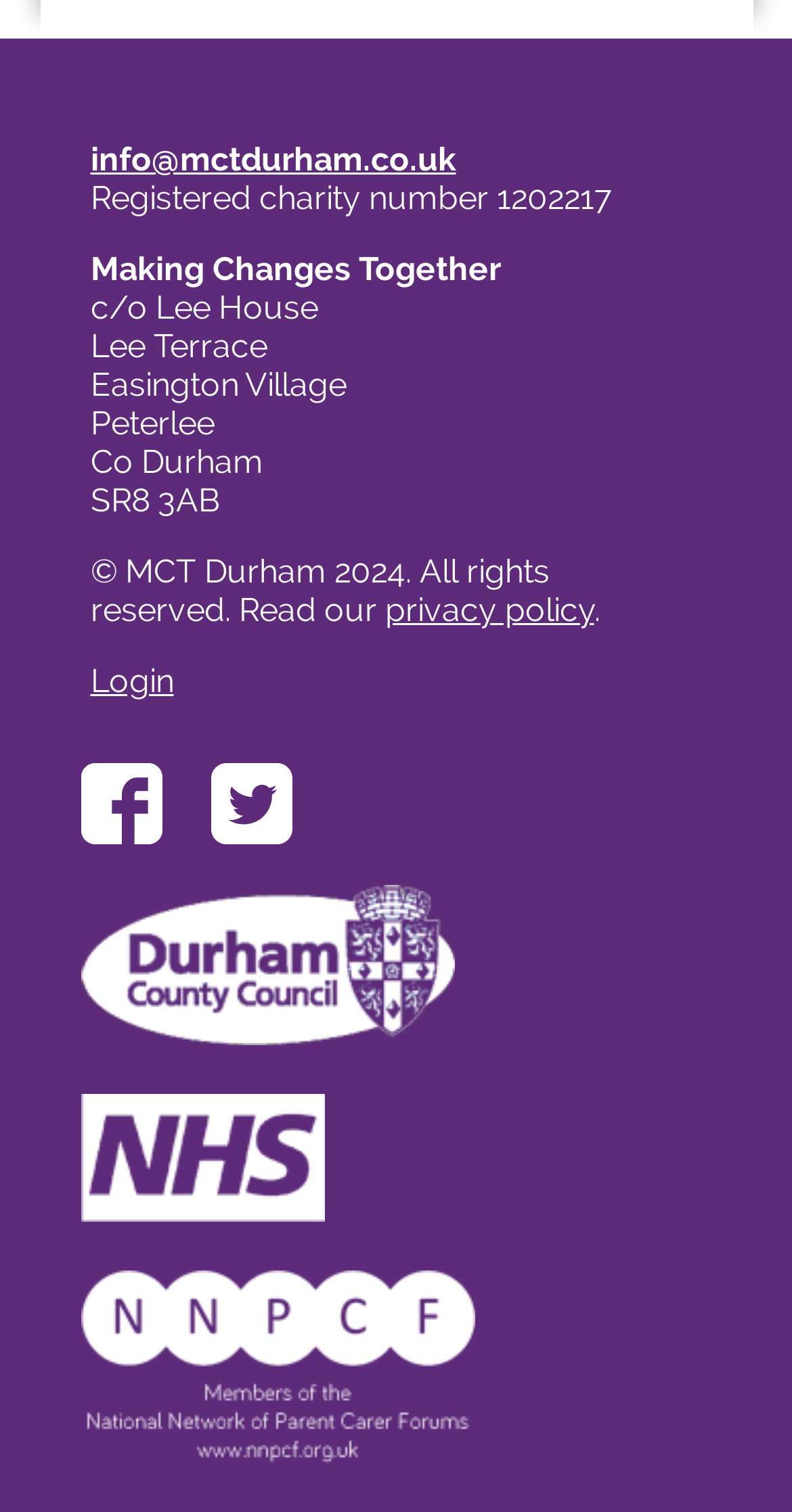Please provide a comprehensive response to the question below by analyzing the image: 
What is the name of the charity?

The charity's name is mentioned in the top section of the webpage, where the charity's information is listed. Specifically, it is mentioned as 'Making Changes Together'.